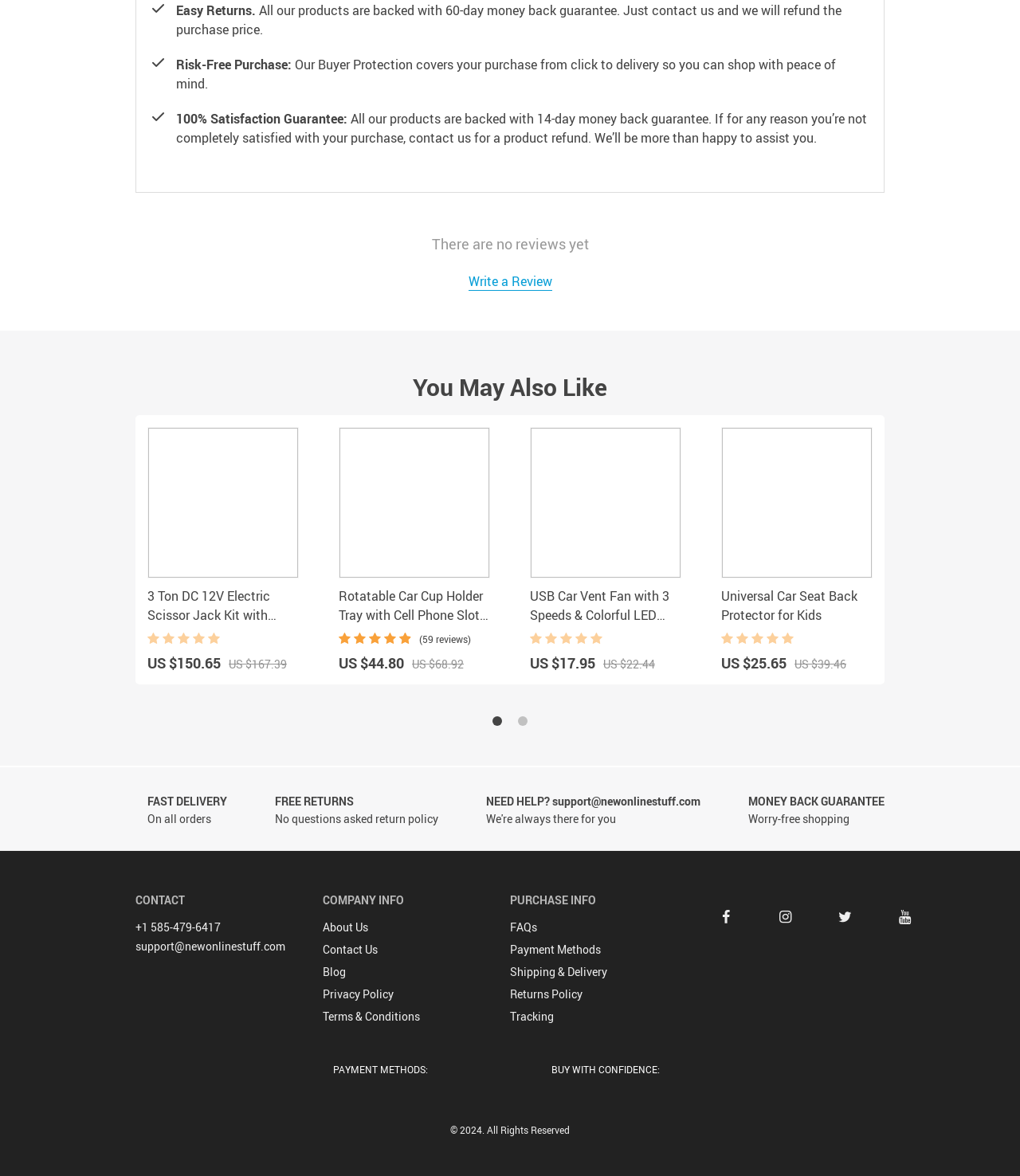What is the return policy of this website?
Answer the question with a single word or phrase, referring to the image.

60-day money back guarantee